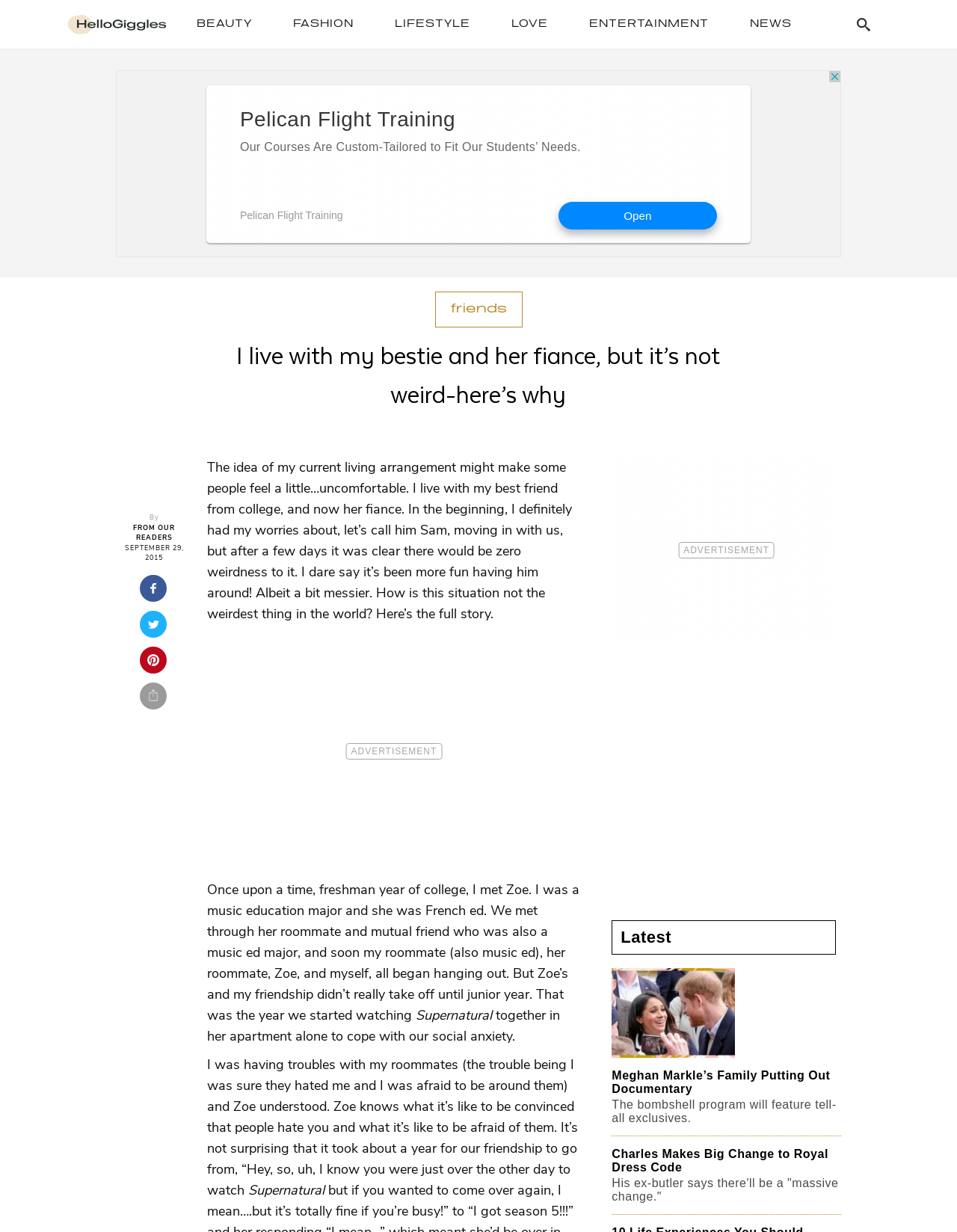Find the bounding box coordinates of the element to click in order to complete this instruction: "Read the article 'I live with my bestie and her fiance, but it’s not weird-here’s why'". The bounding box coordinates must be four float numbers between 0 and 1, denoted as [left, top, right, bottom].

[0.236, 0.272, 0.764, 0.336]